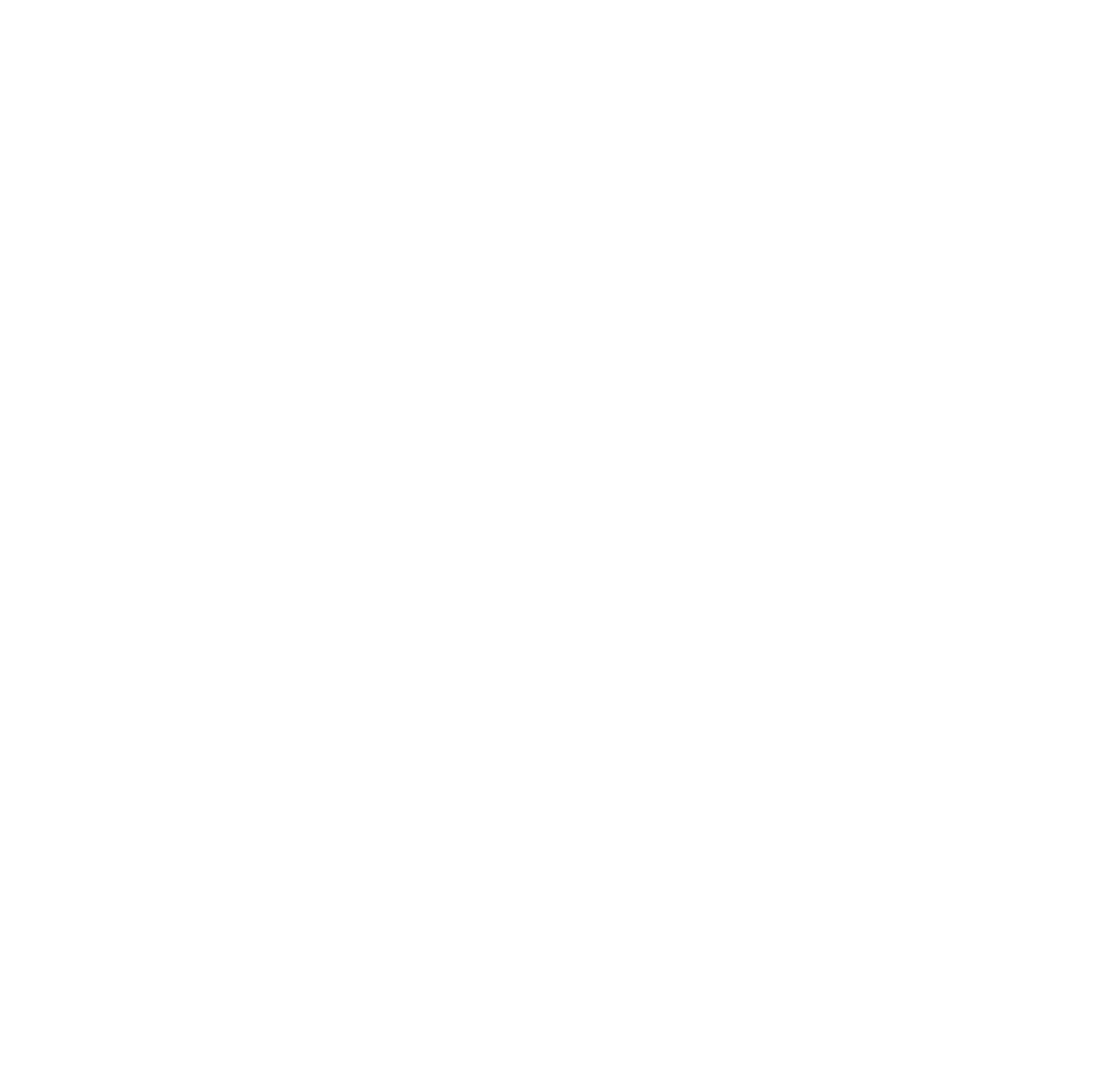Extract the bounding box coordinates for the HTML element that matches this description: "Home". The coordinates should be four float numbers between 0 and 1, i.e., [left, top, right, bottom].

None